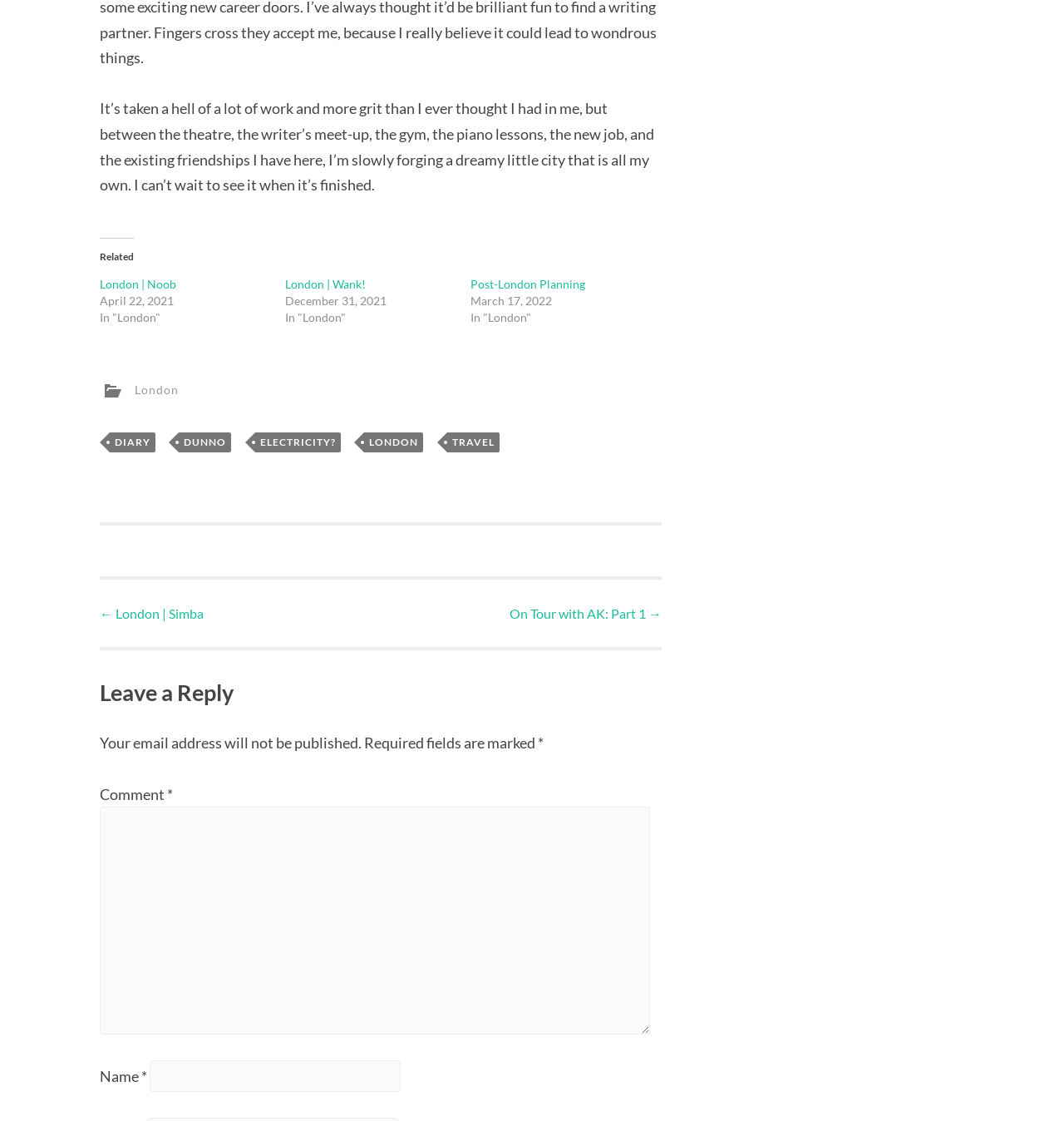Determine the bounding box coordinates of the element that should be clicked to execute the following command: "Enter your name in the required field".

[0.141, 0.945, 0.377, 0.974]